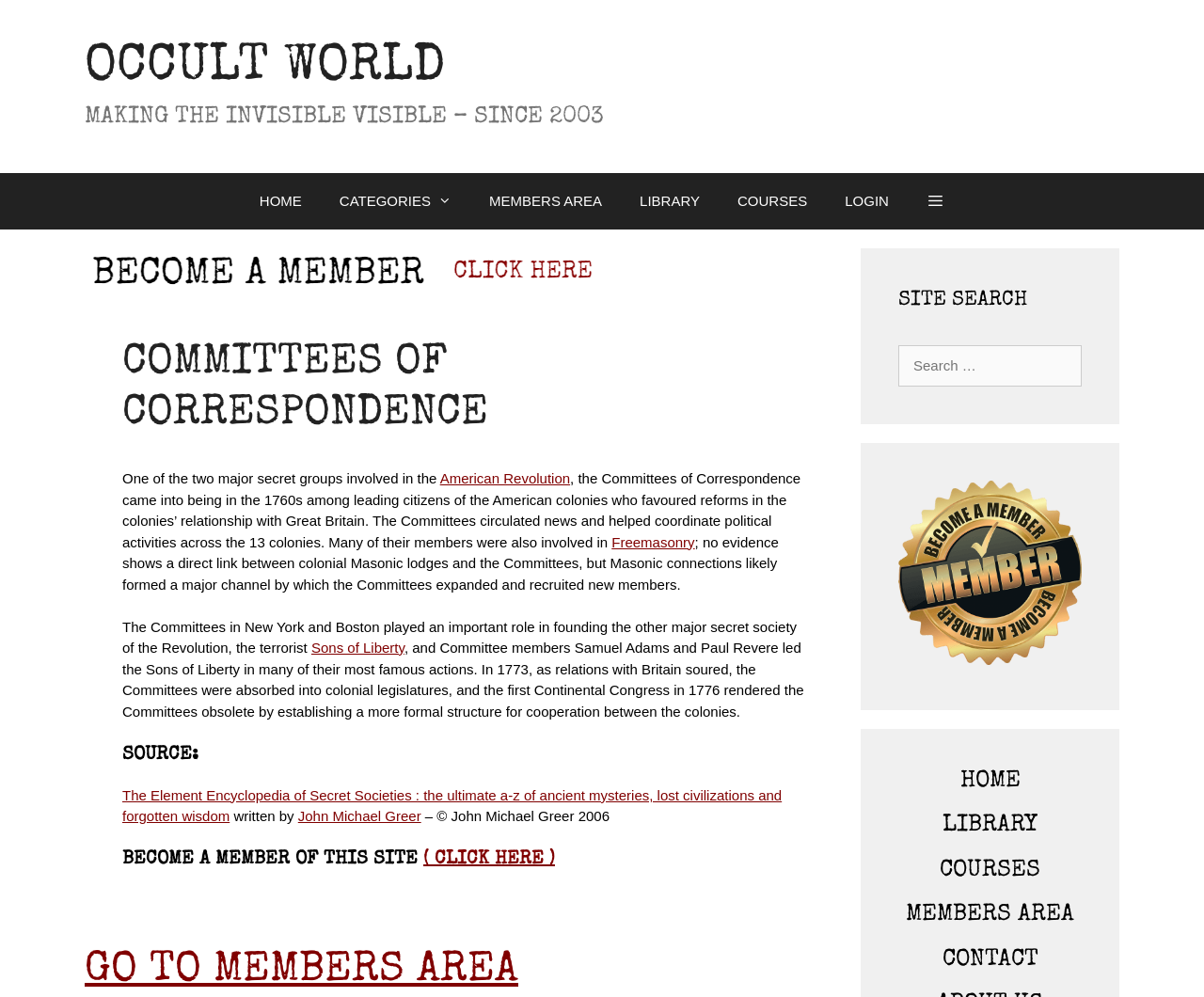What is the name of the author of the book mentioned in the article?
Please elaborate on the answer to the question with detailed information.

I found the answer by reading the article content, specifically the section 'SOURCE:' which mentions the book title and its author.